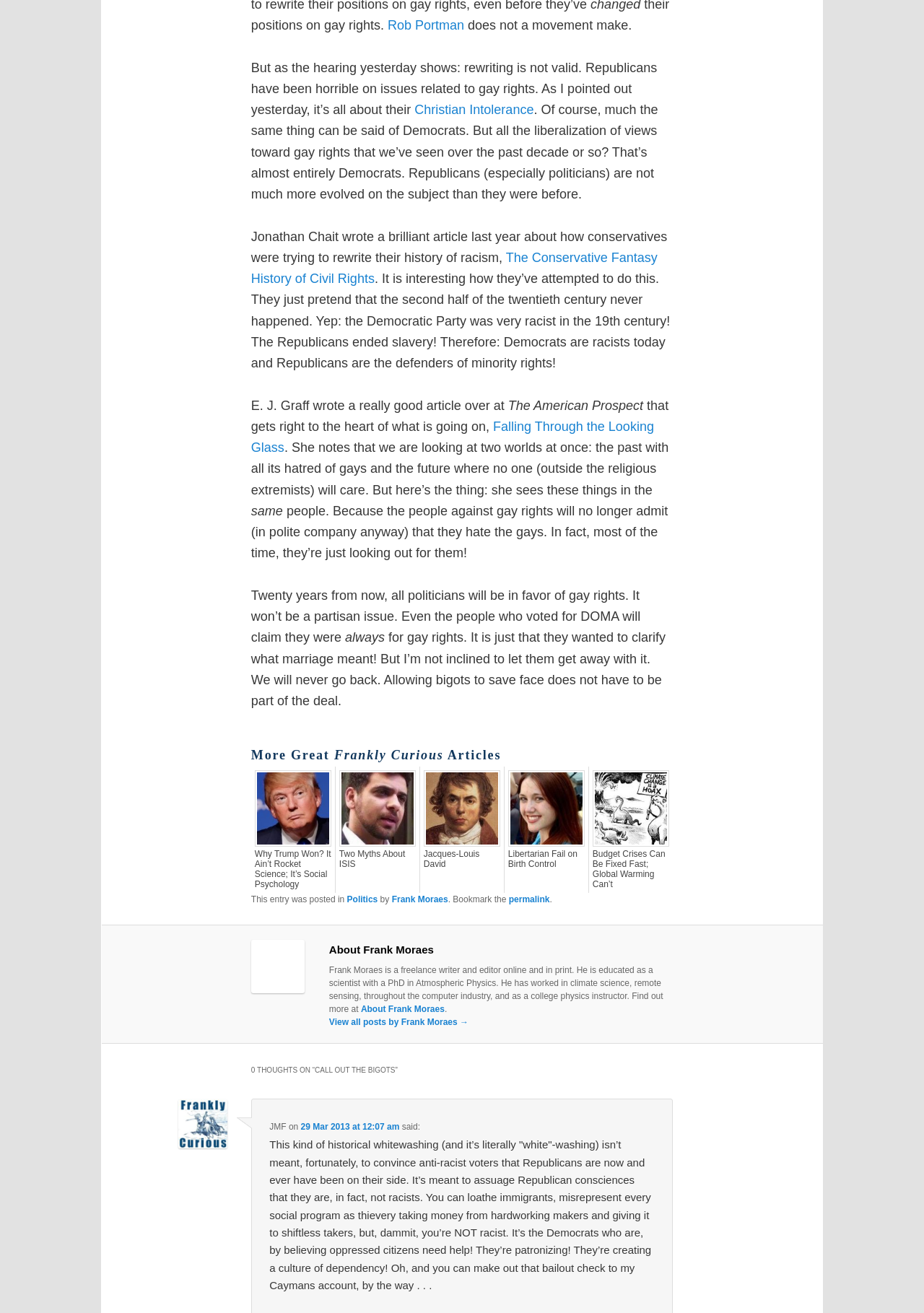Pinpoint the bounding box coordinates of the element that must be clicked to accomplish the following instruction: "Read the article 'The Conservative Fantasy History of Civil Rights'". The coordinates should be in the format of four float numbers between 0 and 1, i.e., [left, top, right, bottom].

[0.272, 0.191, 0.712, 0.218]